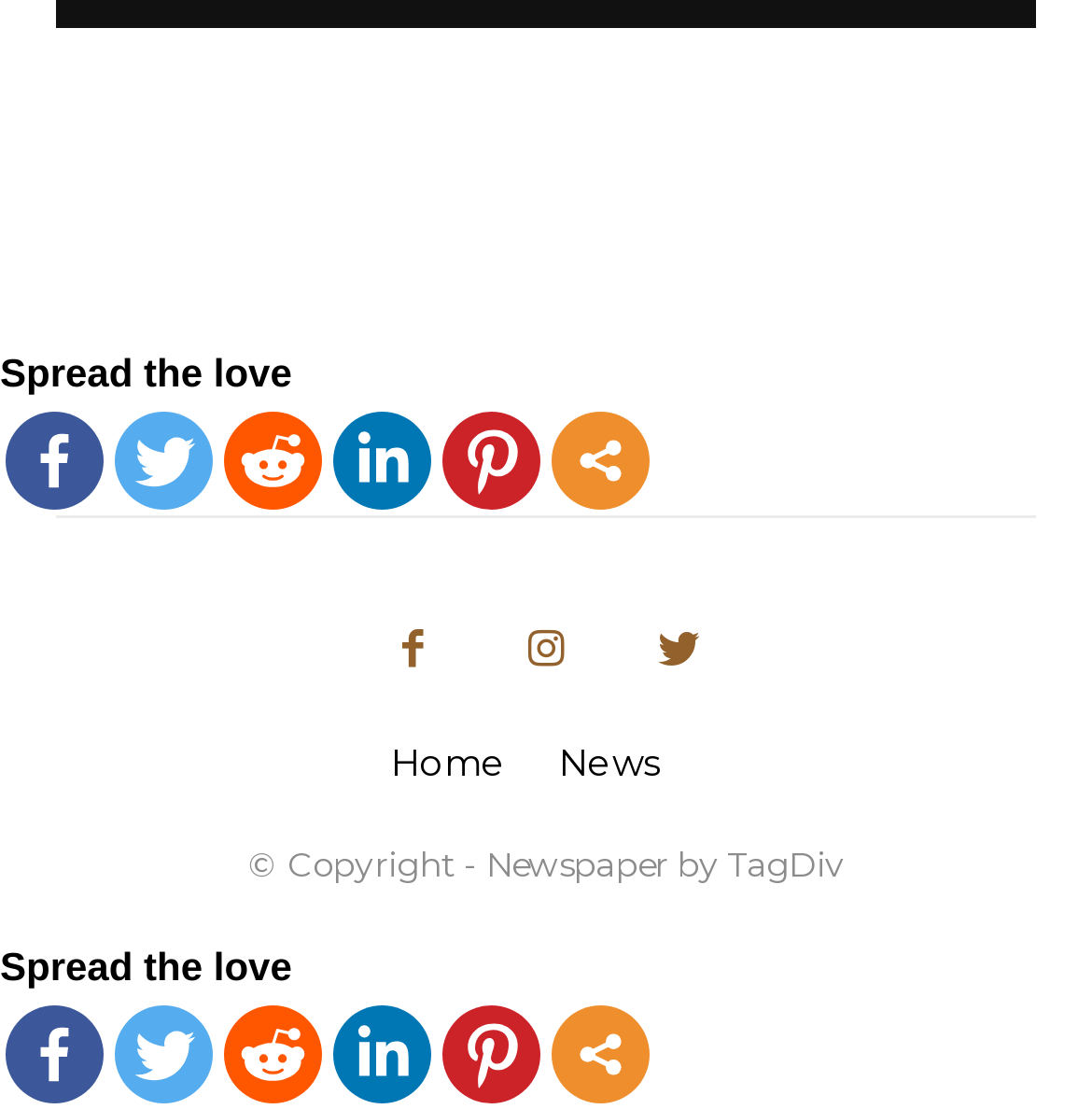What is the purpose of the icons at the top?
Could you give a comprehensive explanation in response to this question?

The icons at the top of the webpage, including Facebook, Twitter, Reddit, Linkedin, Pinterest, and a 'More' option, are likely used to share content from the webpage on these social media platforms.